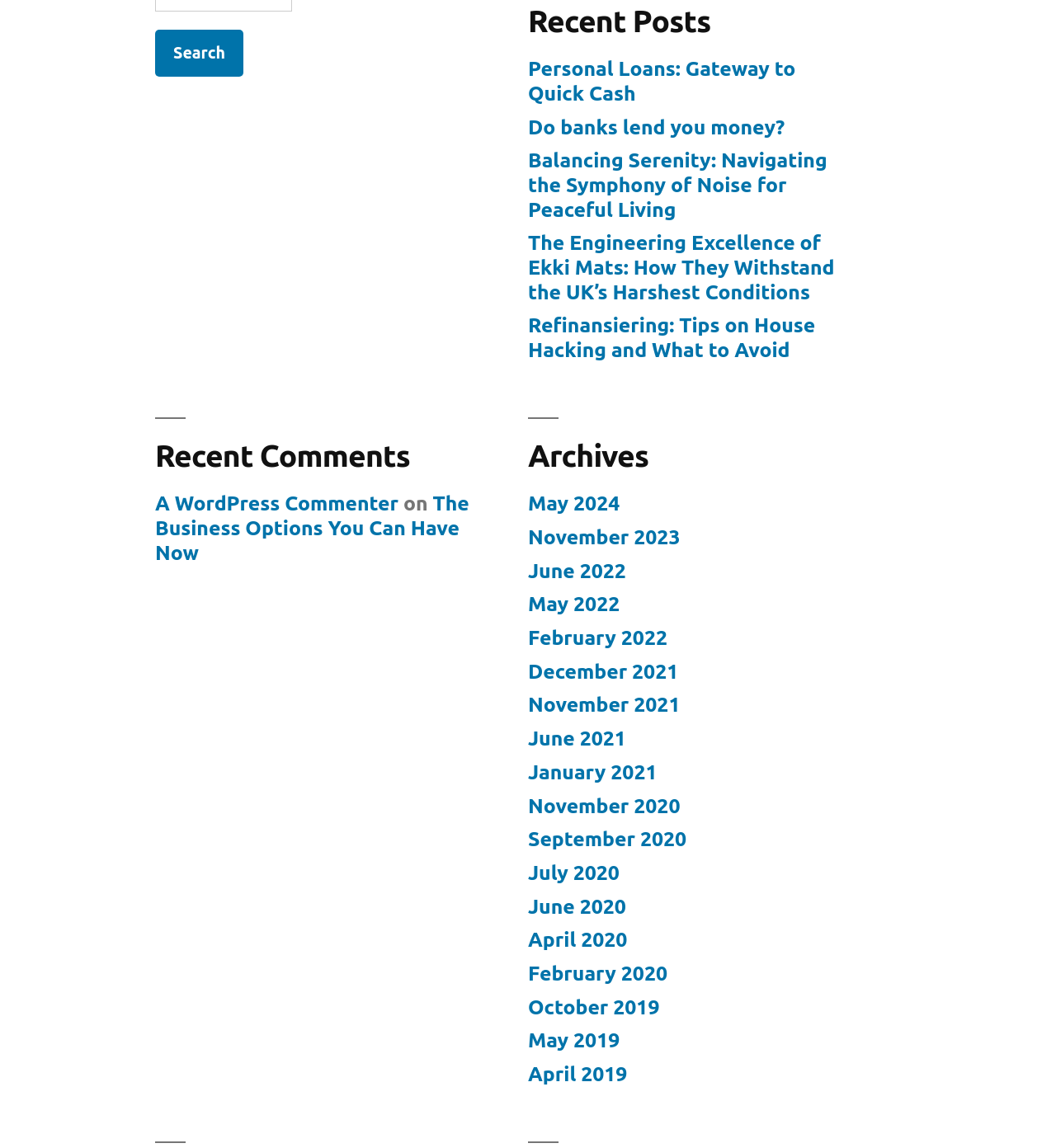Point out the bounding box coordinates of the section to click in order to follow this instruction: "View recent comments".

[0.147, 0.363, 0.448, 0.413]